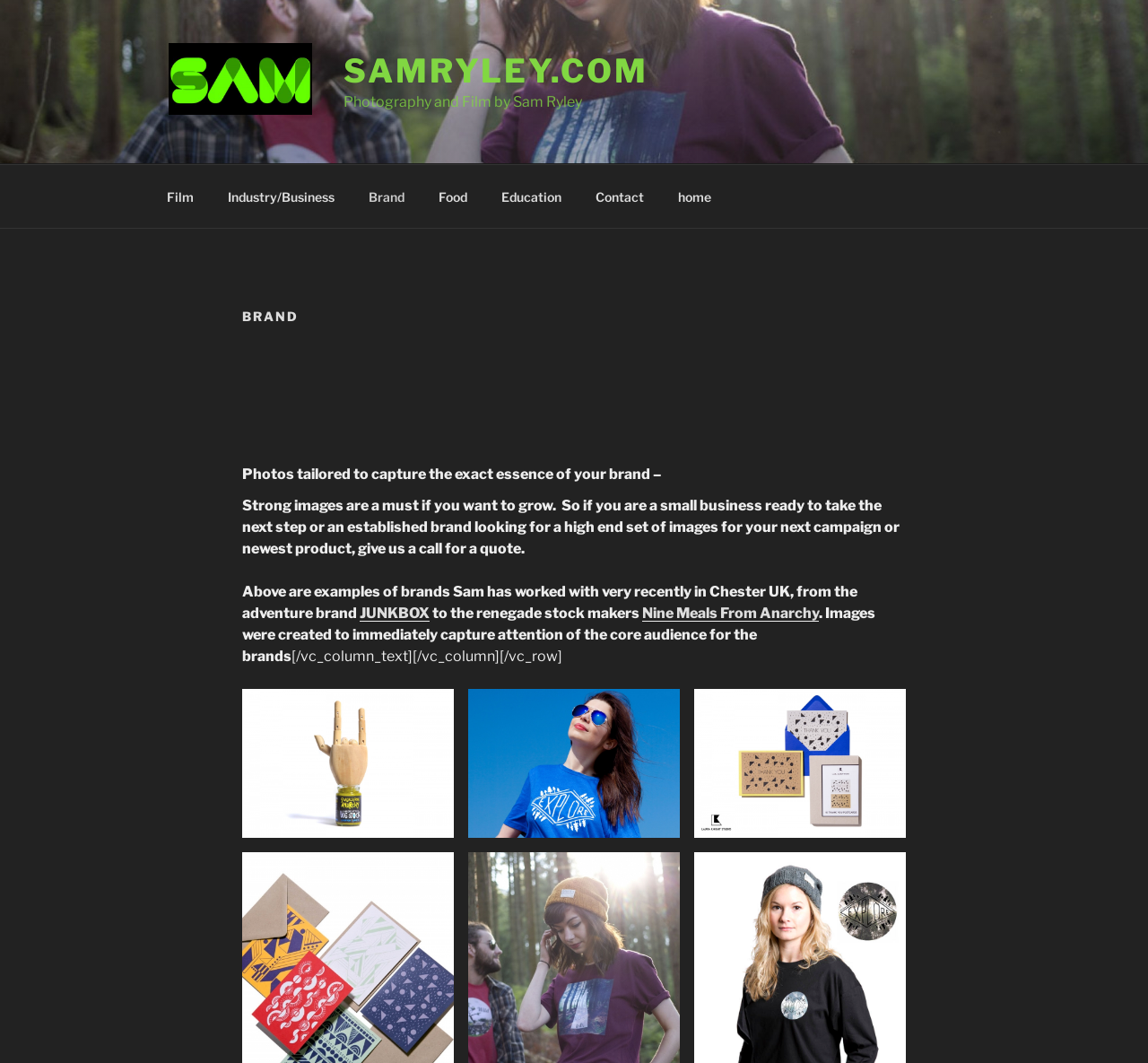Please determine the bounding box coordinates of the clickable area required to carry out the following instruction: "Explore 'Nine Meals From Anarchy'". The coordinates must be four float numbers between 0 and 1, represented as [left, top, right, bottom].

[0.559, 0.569, 0.713, 0.585]